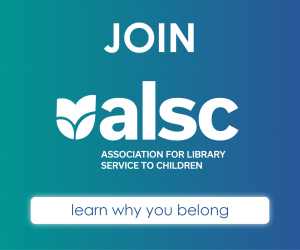What does the stylized leaf design symbolize?
Answer the question with a single word or phrase by looking at the picture.

growth and learning